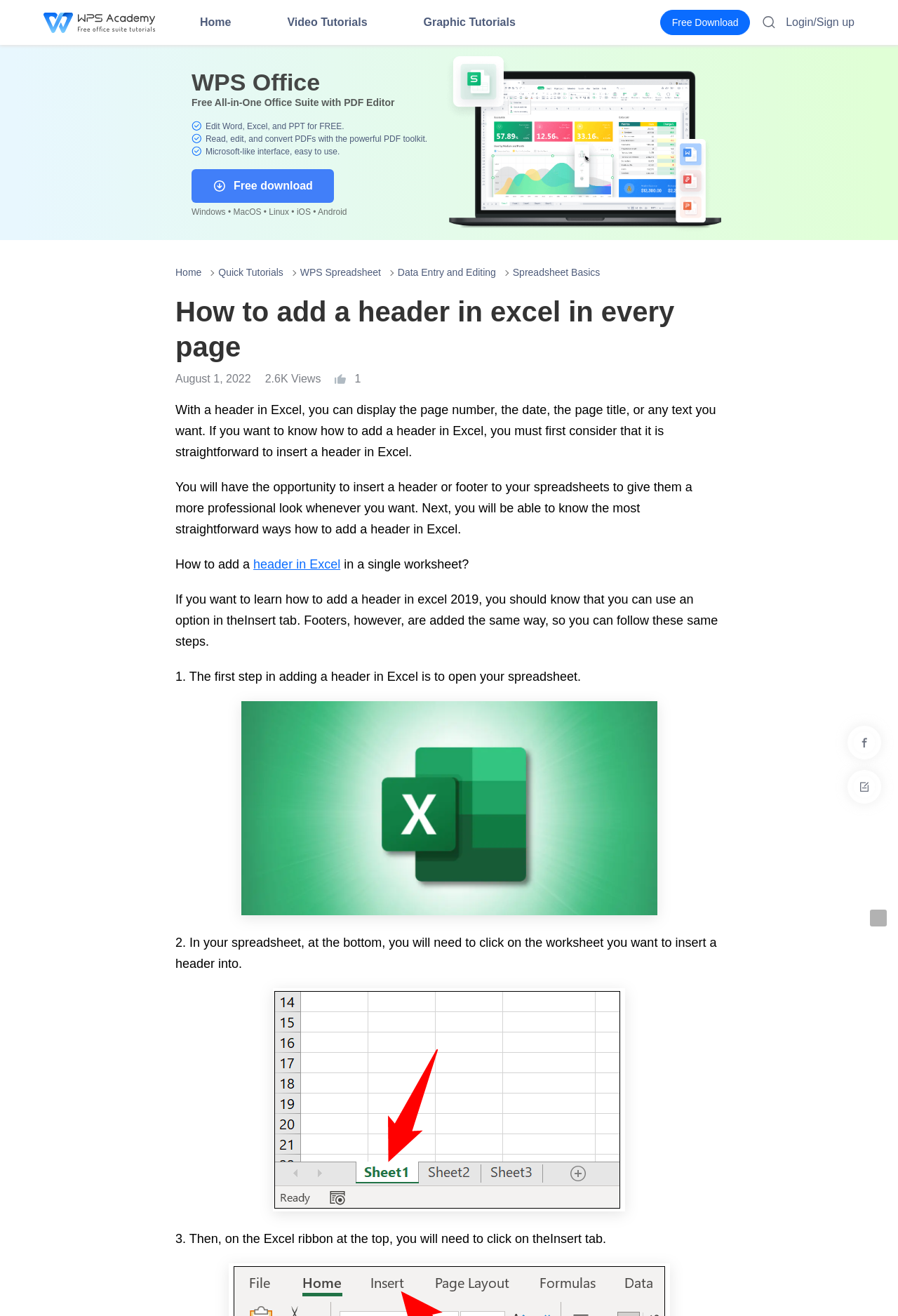Where is the 'Insert' tab located in Excel?
Based on the image, answer the question with as much detail as possible.

The webpage explains that the 'Insert' tab is located at the top of the Excel ribbon, and it is where users can find the option to add a header or footer to their spreadsheets.